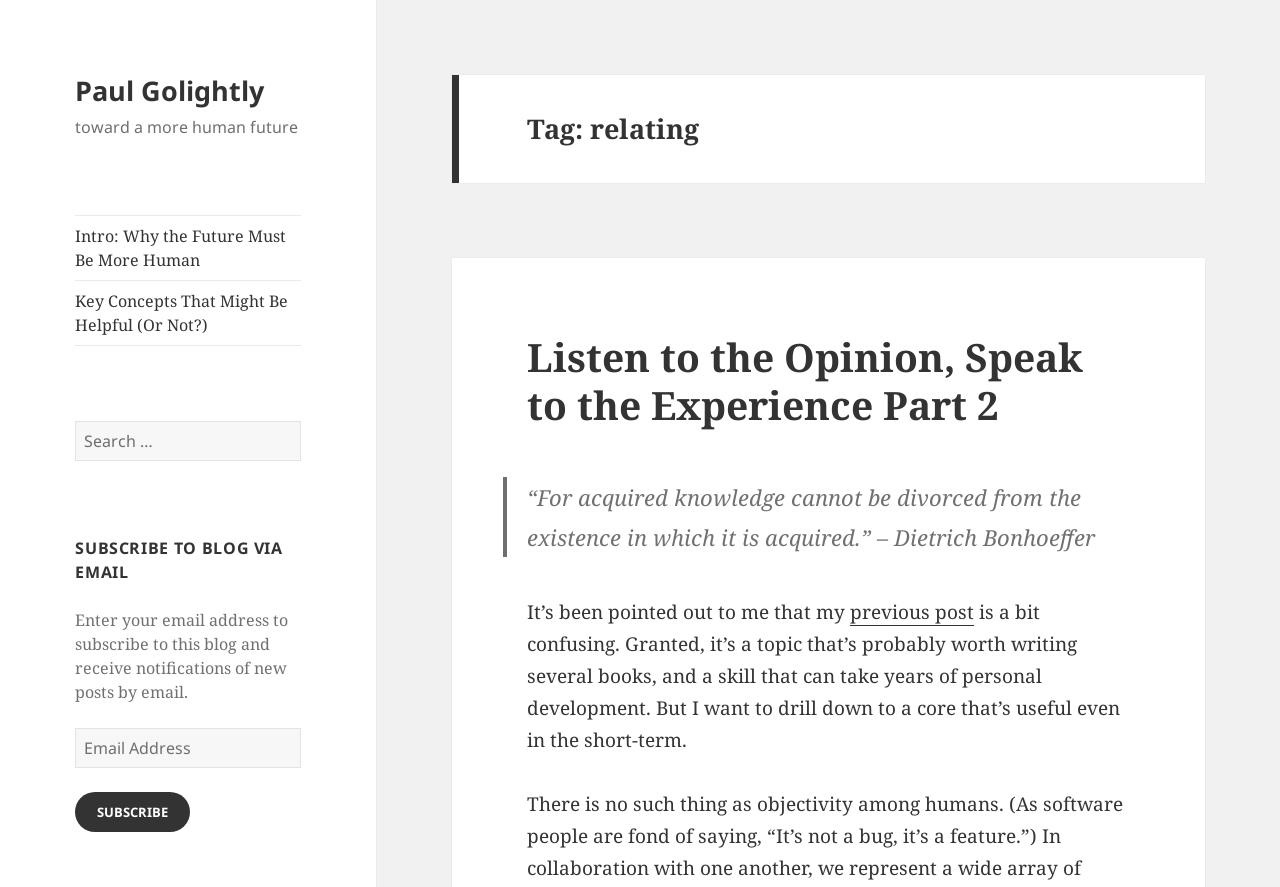Could you indicate the bounding box coordinates of the region to click in order to complete this instruction: "Subscribe to the blog via email".

[0.059, 0.893, 0.149, 0.938]